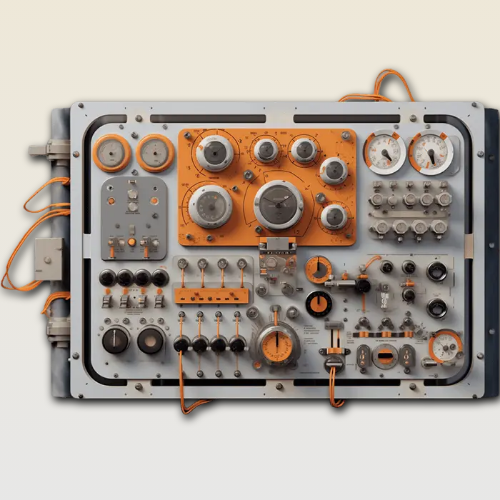What is the likely era of the technology depicted?
Please answer using one word or phrase, based on the screenshot.

Mid-20th-century